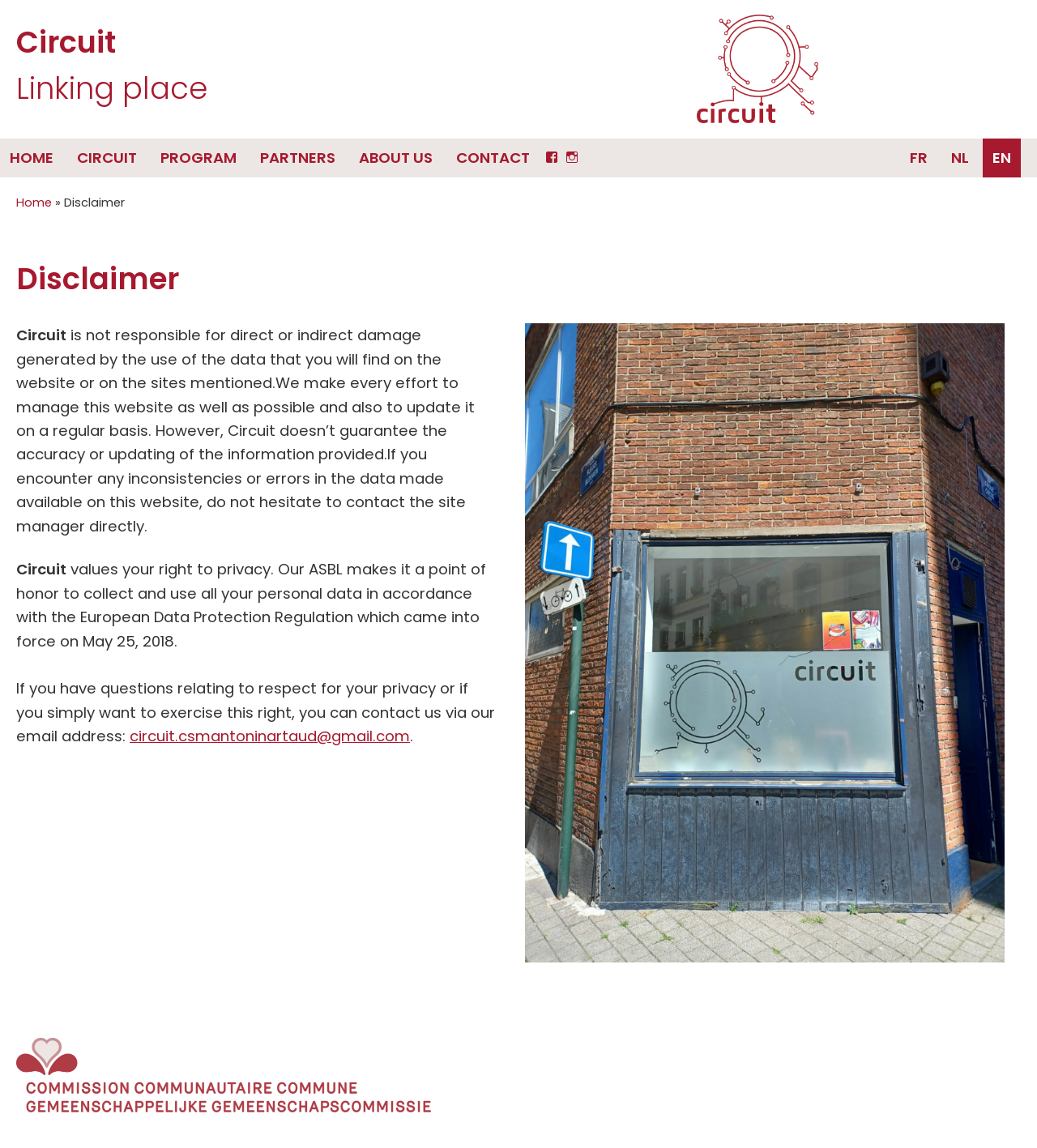Please determine the bounding box coordinates of the element's region to click for the following instruction: "View the logo of Circuit".

[0.672, 0.013, 0.789, 0.107]